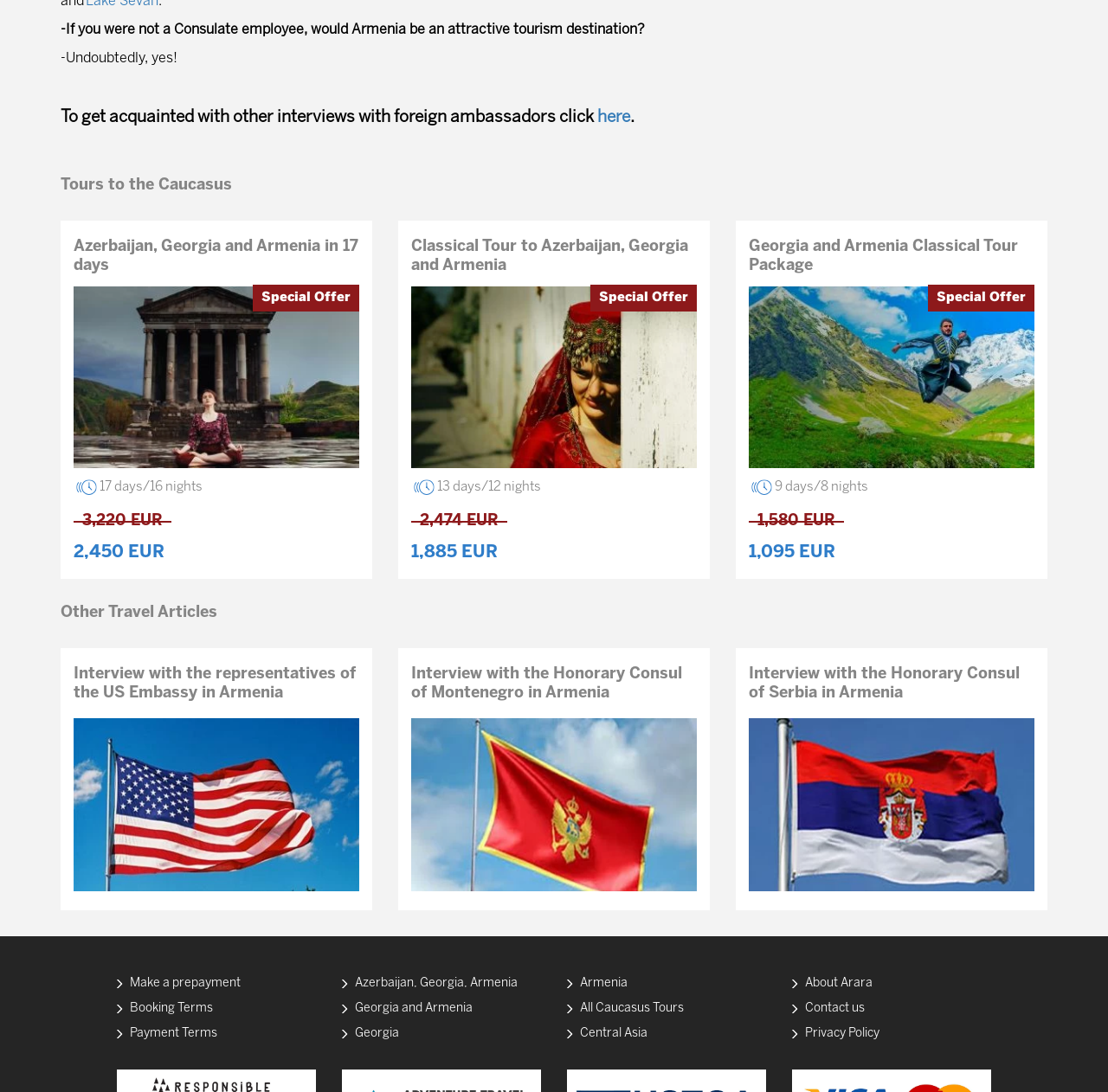Determine the bounding box coordinates for the region that must be clicked to execute the following instruction: "Click the link to Azerbaijan, Georgia and Armenia in 17 days tour".

[0.066, 0.218, 0.324, 0.253]